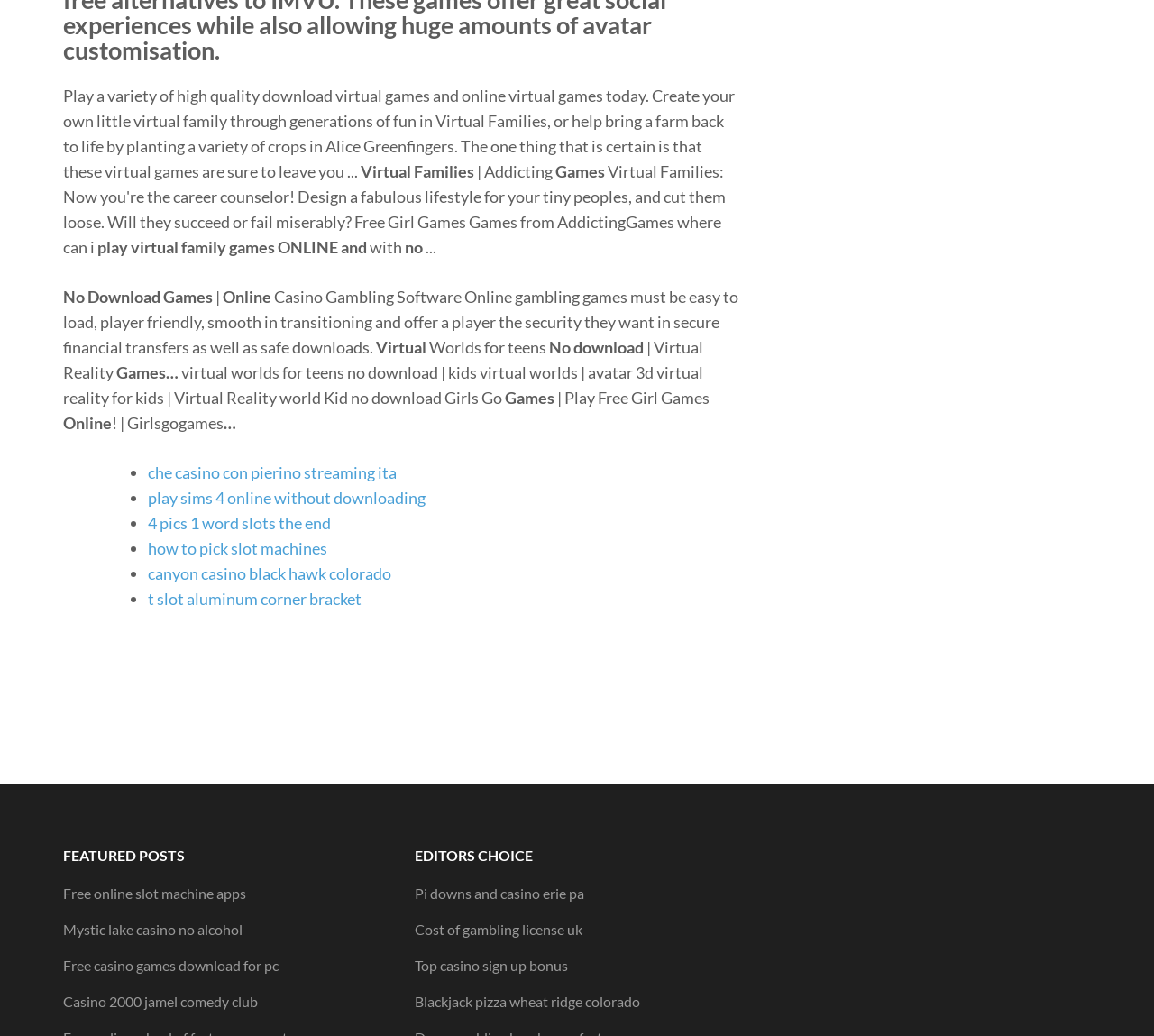What is the main theme of the 'EDITORS CHOICE' section?
Provide a comprehensive and detailed answer to the question.

The links in the 'EDITORS CHOICE' section, such as 'Pi downs and casino erie pa' and 'Top casino sign up bonus', suggest that the main theme of this section is casino games.